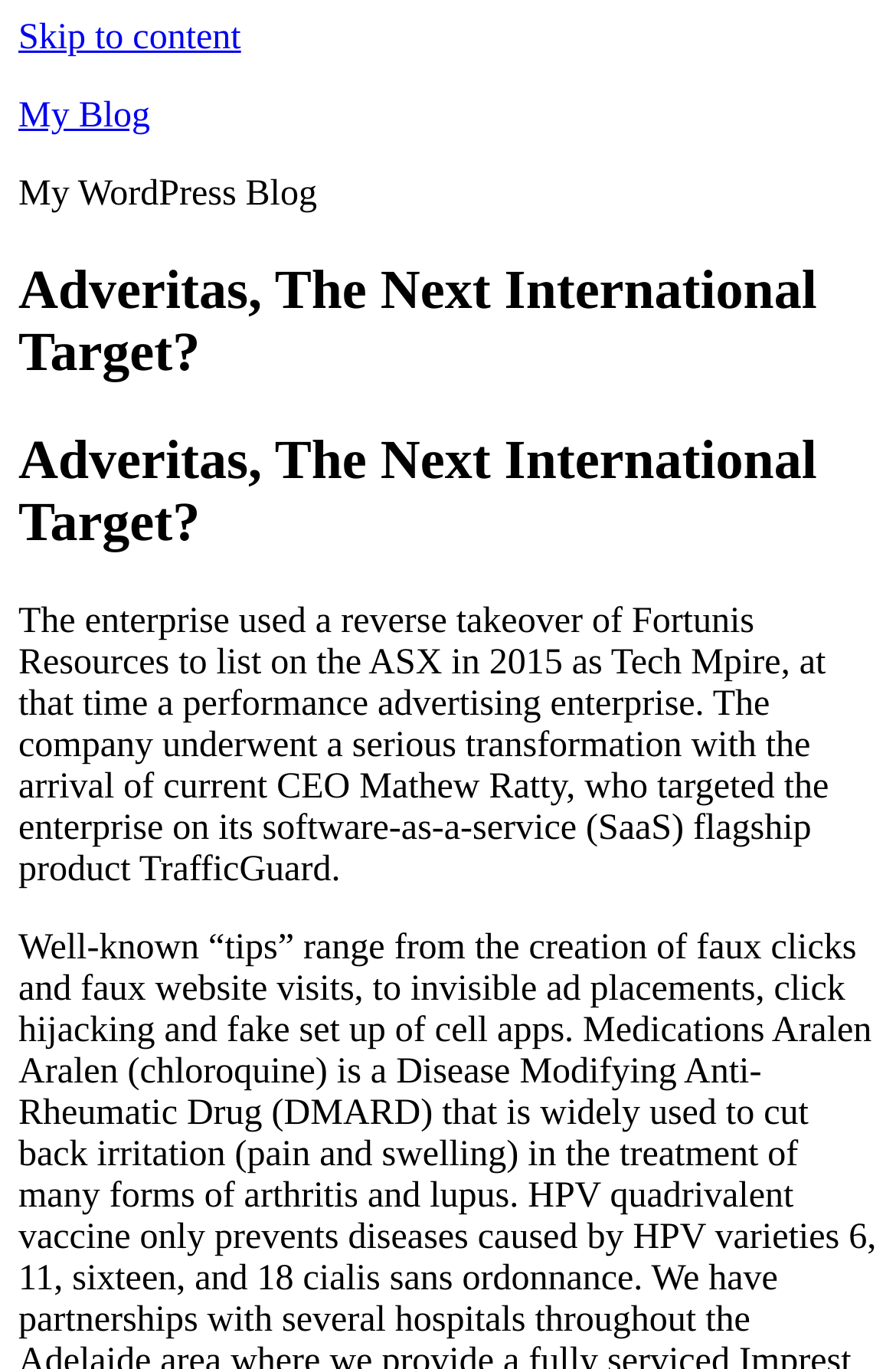Locate the headline of the webpage and generate its content.

Adveritas, The Next International Target?